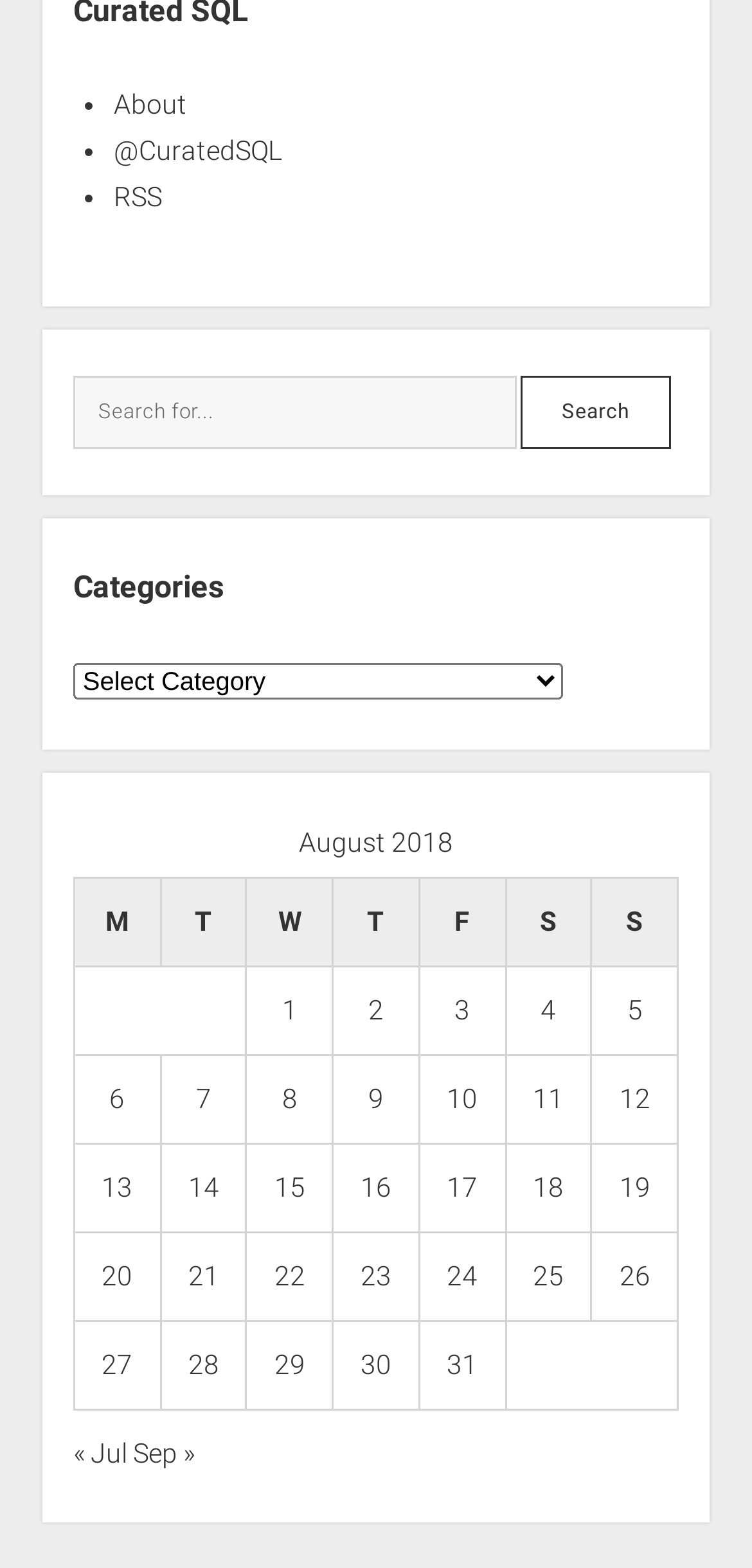Identify the bounding box coordinates for the region to click in order to carry out this instruction: "Select a category". Provide the coordinates using four float numbers between 0 and 1, formatted as [left, top, right, bottom].

[0.097, 0.422, 0.748, 0.446]